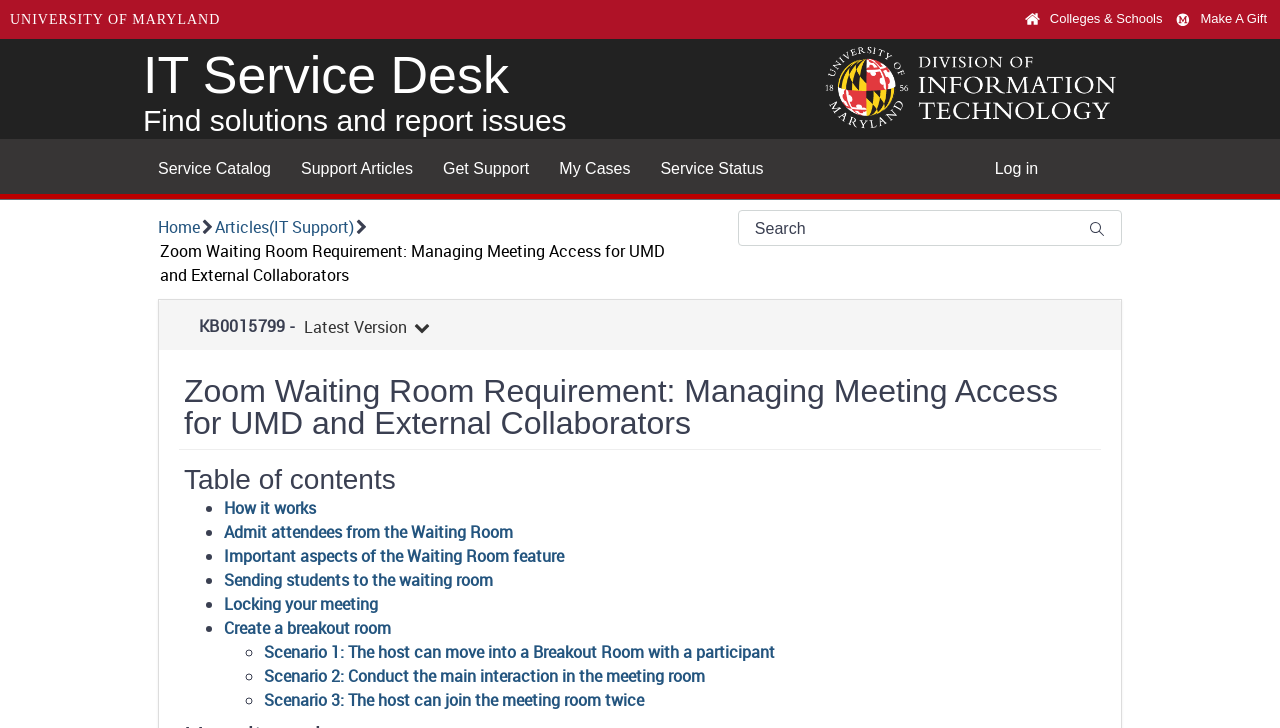Give a concise answer of one word or phrase to the question: 
What is the name of the university?

University of Maryland